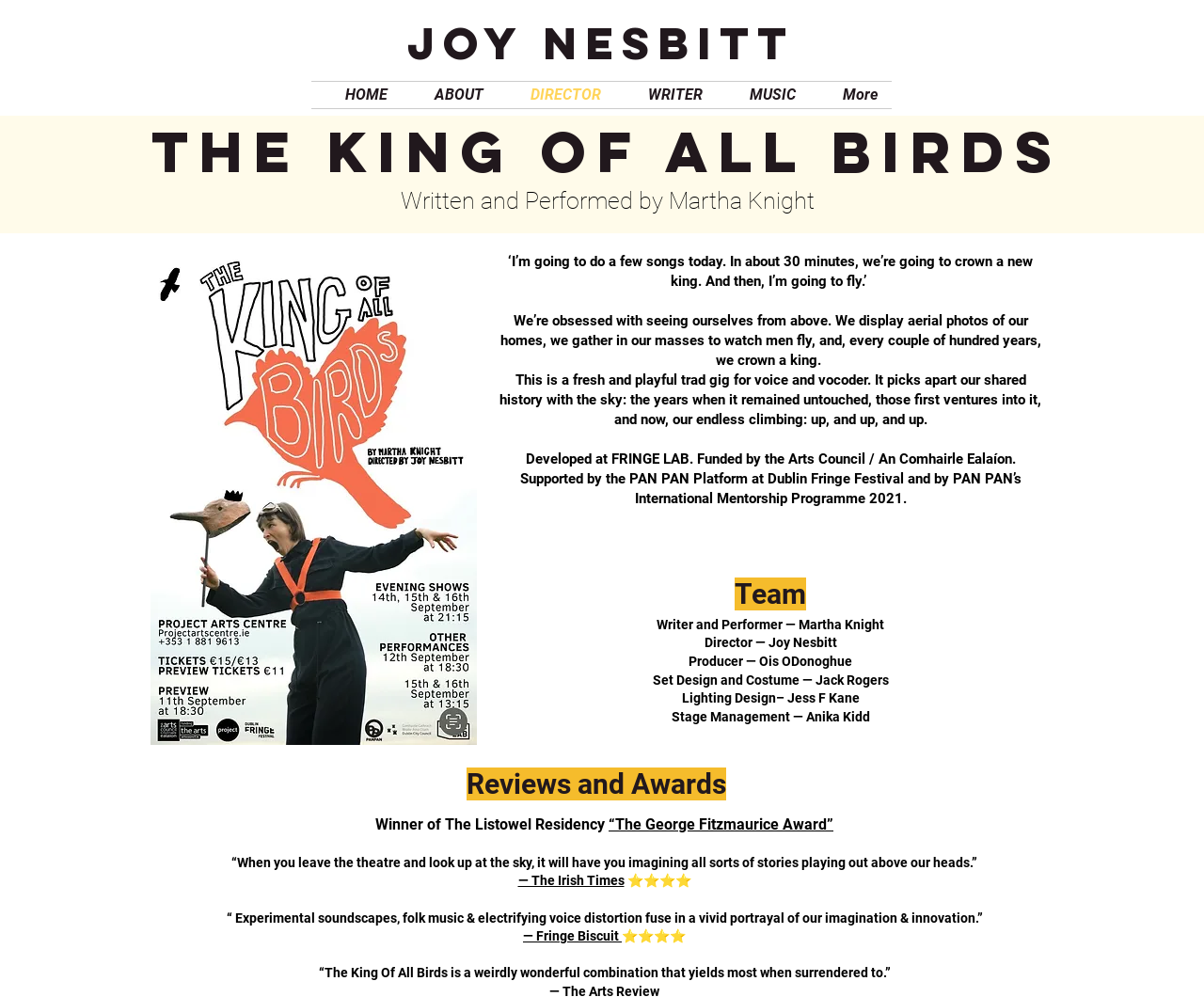Find and indicate the bounding box coordinates of the region you should select to follow the given instruction: "Check the team information".

[0.519, 0.579, 0.761, 0.612]